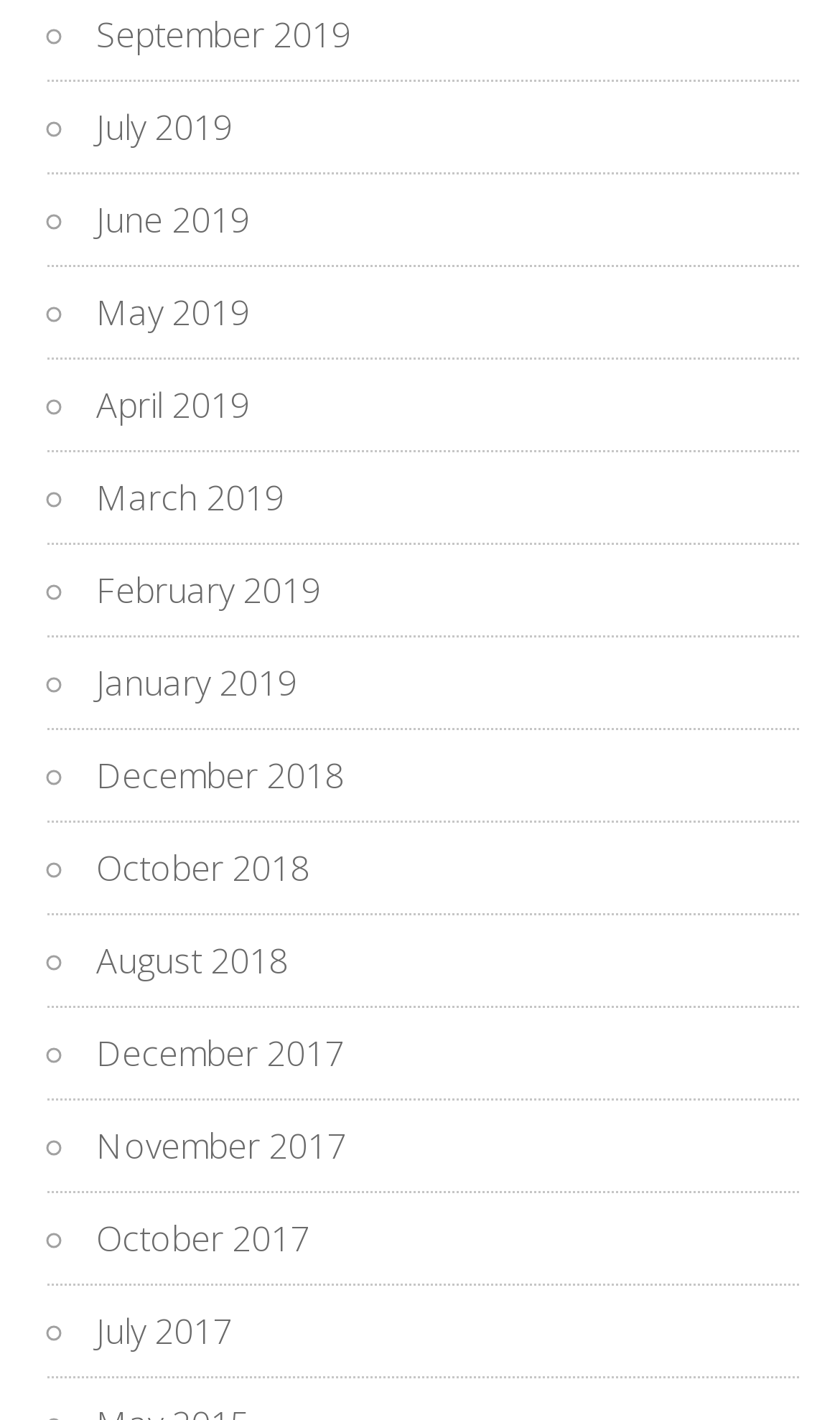What is the earliest month listed?
Provide a detailed answer to the question, using the image to inform your response.

I looked at the list of months and found that the earliest one is December 2017, which is at the bottom of the list.